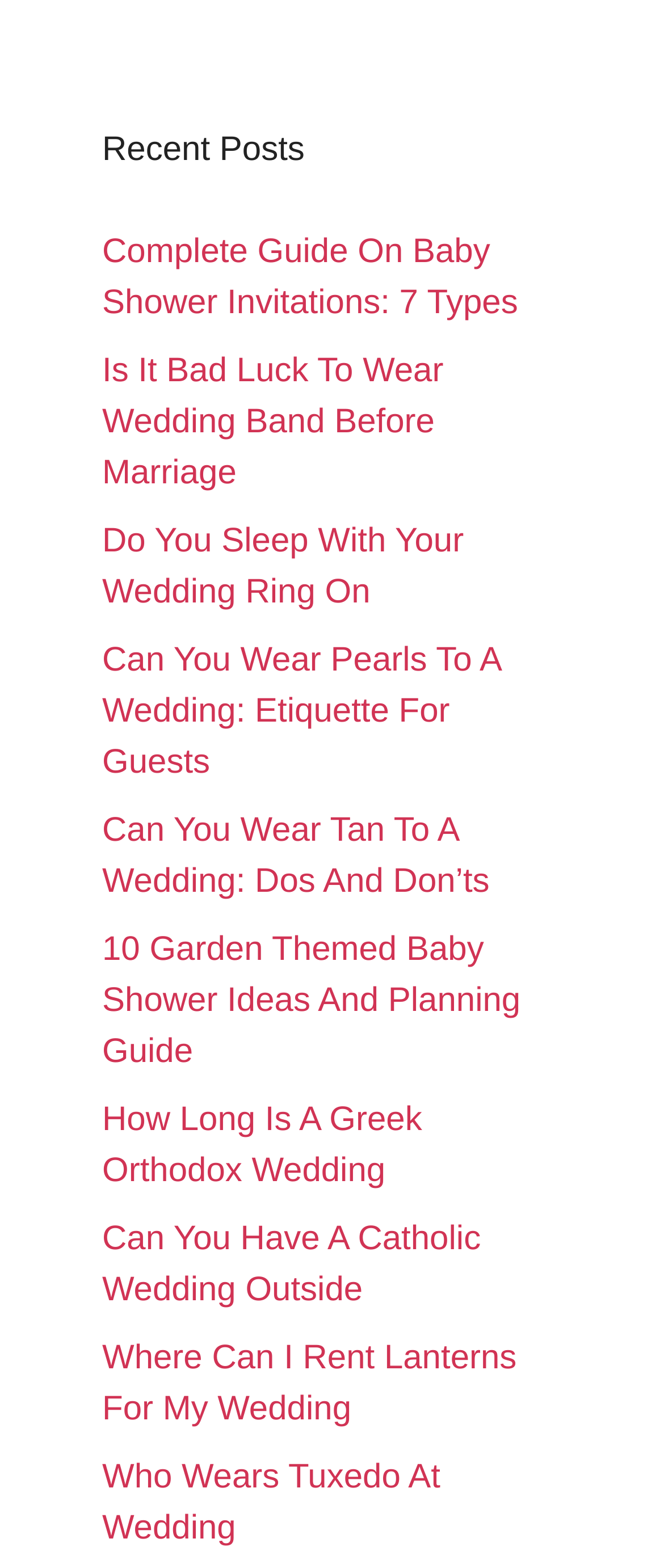What is the common theme among the links on the webpage?
Look at the screenshot and provide an in-depth answer.

After examining the text descriptions of the links, I notice that they are all related to weddings and baby showers, with topics such as wedding etiquette, wedding planning, and baby shower ideas.